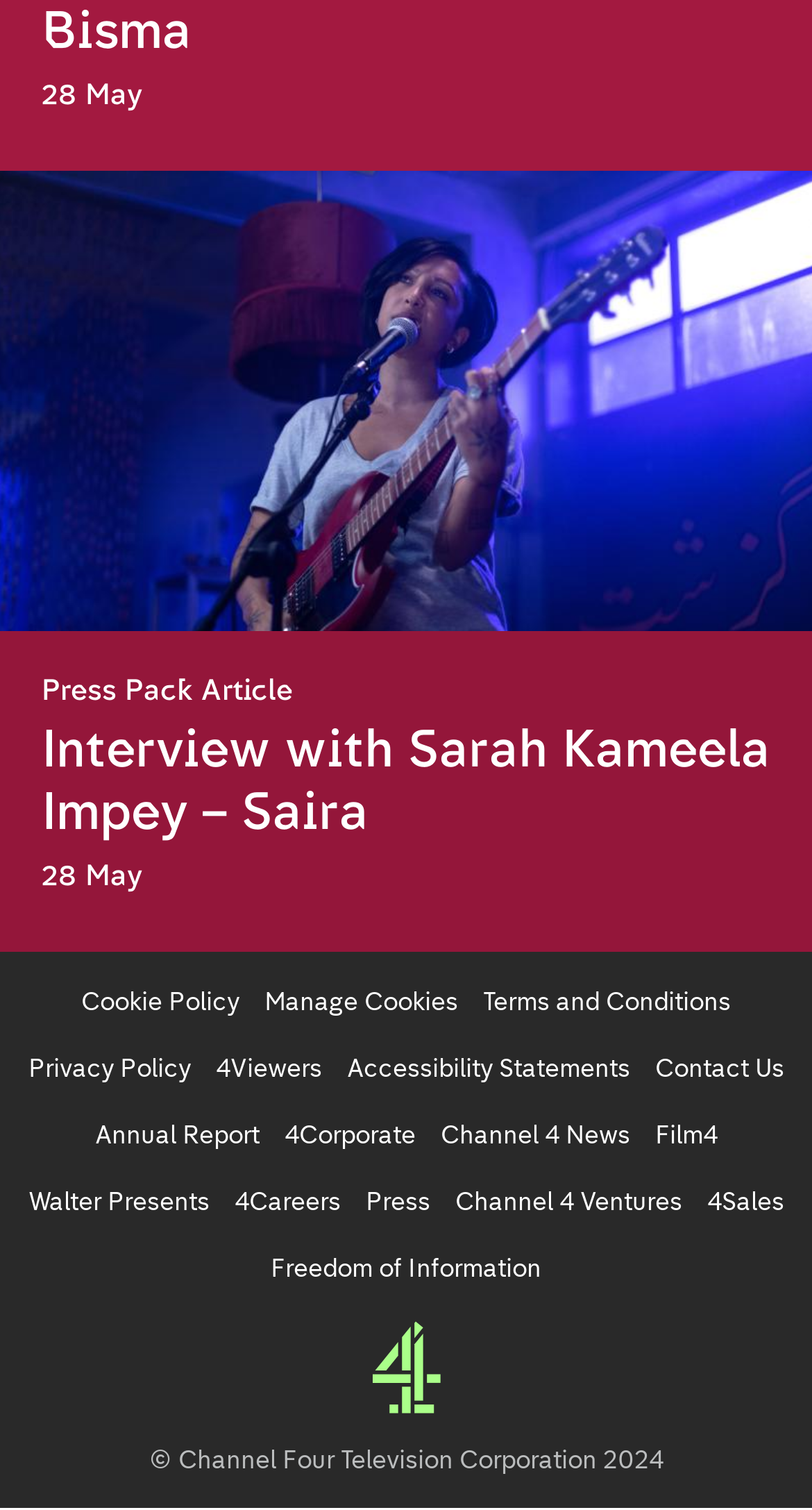Could you highlight the region that needs to be clicked to execute the instruction: "Contact Us"?

[0.806, 0.697, 0.965, 0.718]